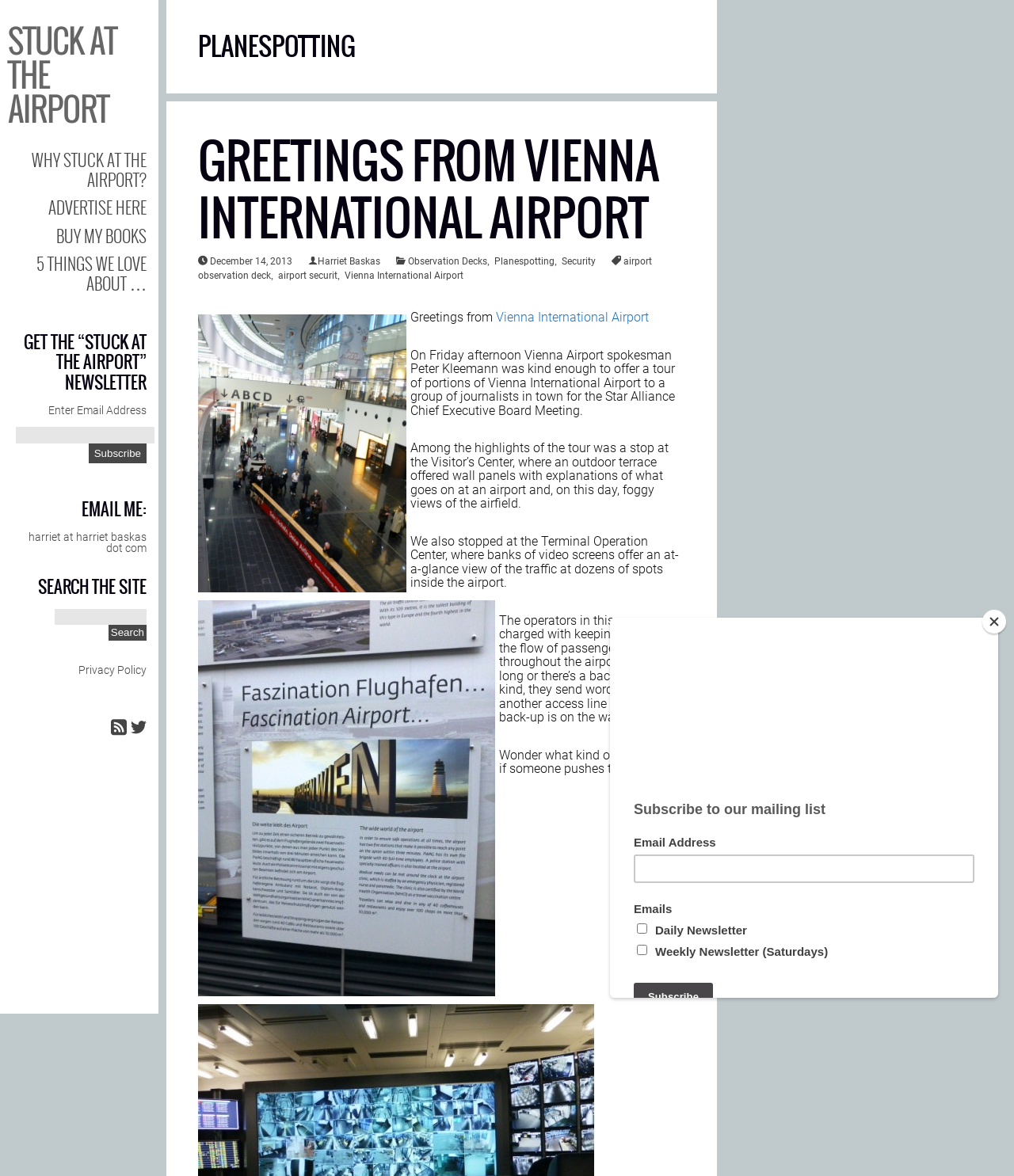Reply to the question with a single word or phrase:
How many images are in the article?

2